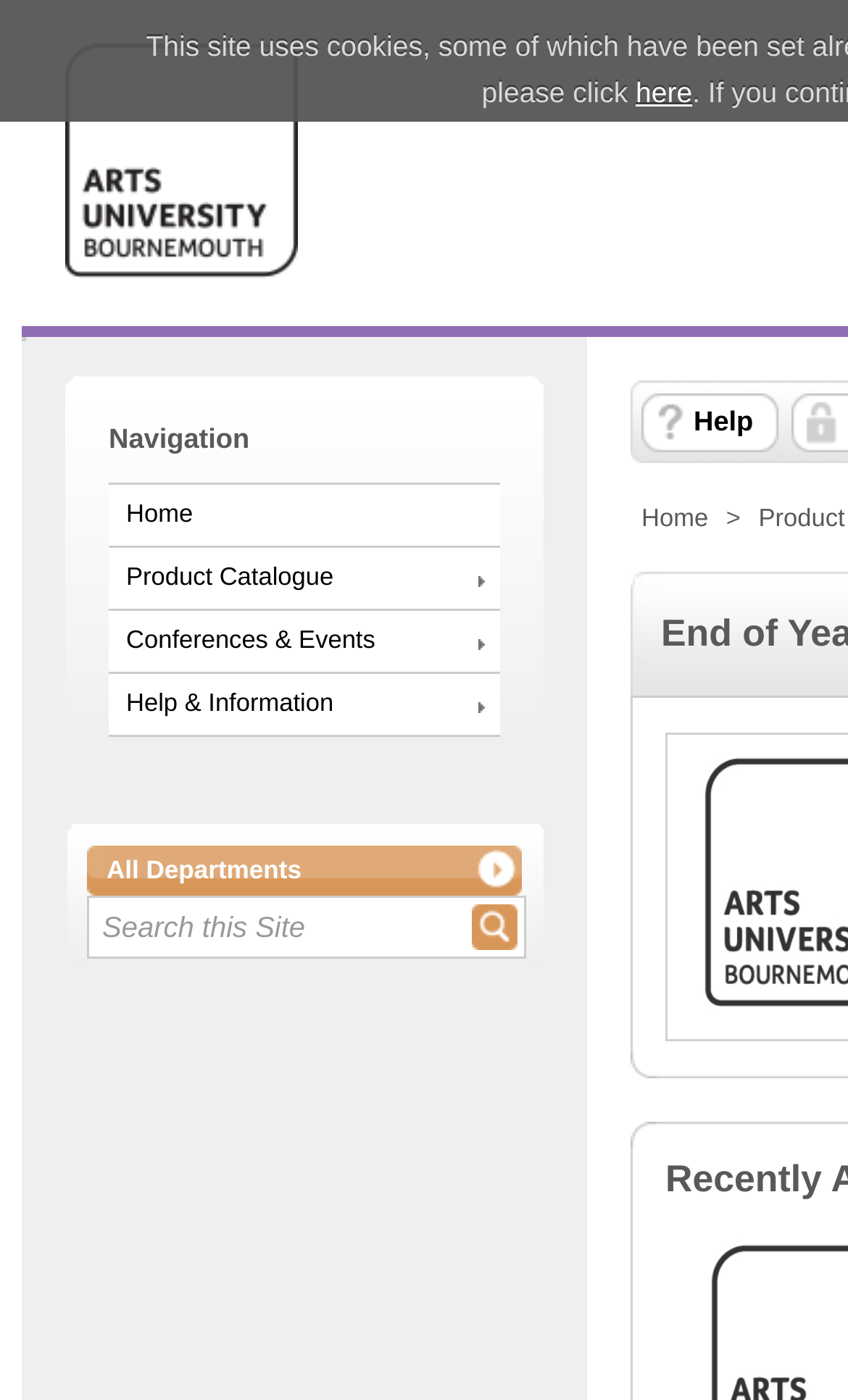Please determine the bounding box coordinates of the section I need to click to accomplish this instruction: "go to home page".

[0.128, 0.346, 0.59, 0.389]